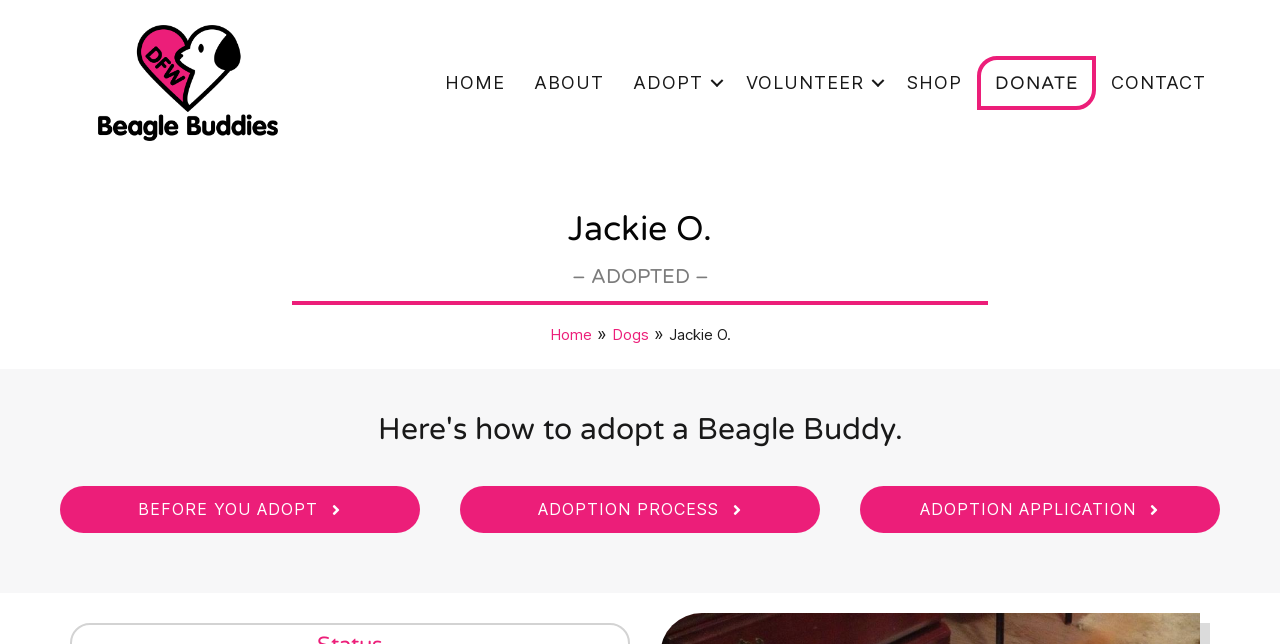What is the current status of Jackie O.?
Look at the image and provide a short answer using one word or a phrase.

ADOPTED